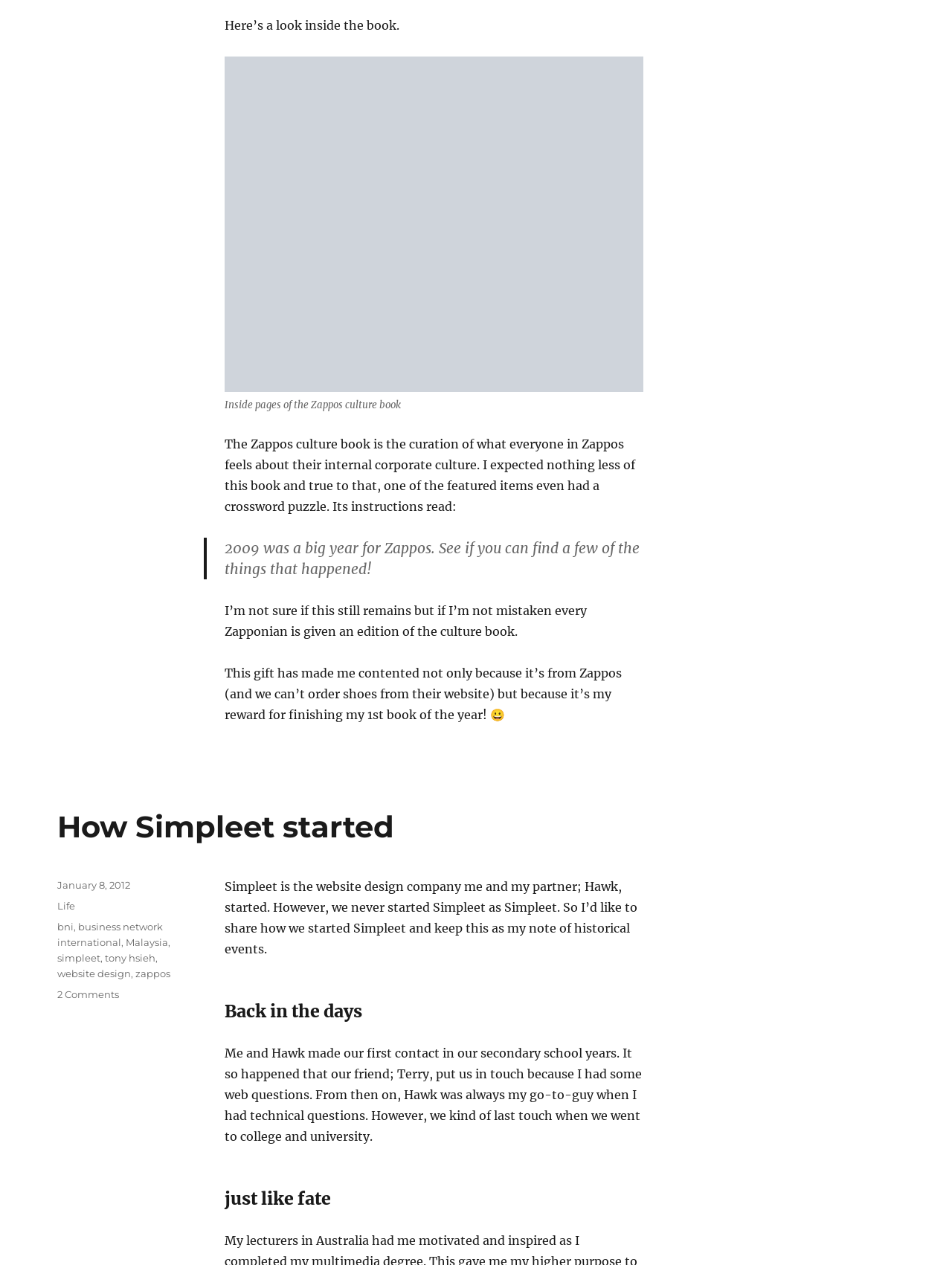Please locate the bounding box coordinates of the element that should be clicked to complete the given instruction: "Read the categories of the post".

[0.06, 0.711, 0.114, 0.72]